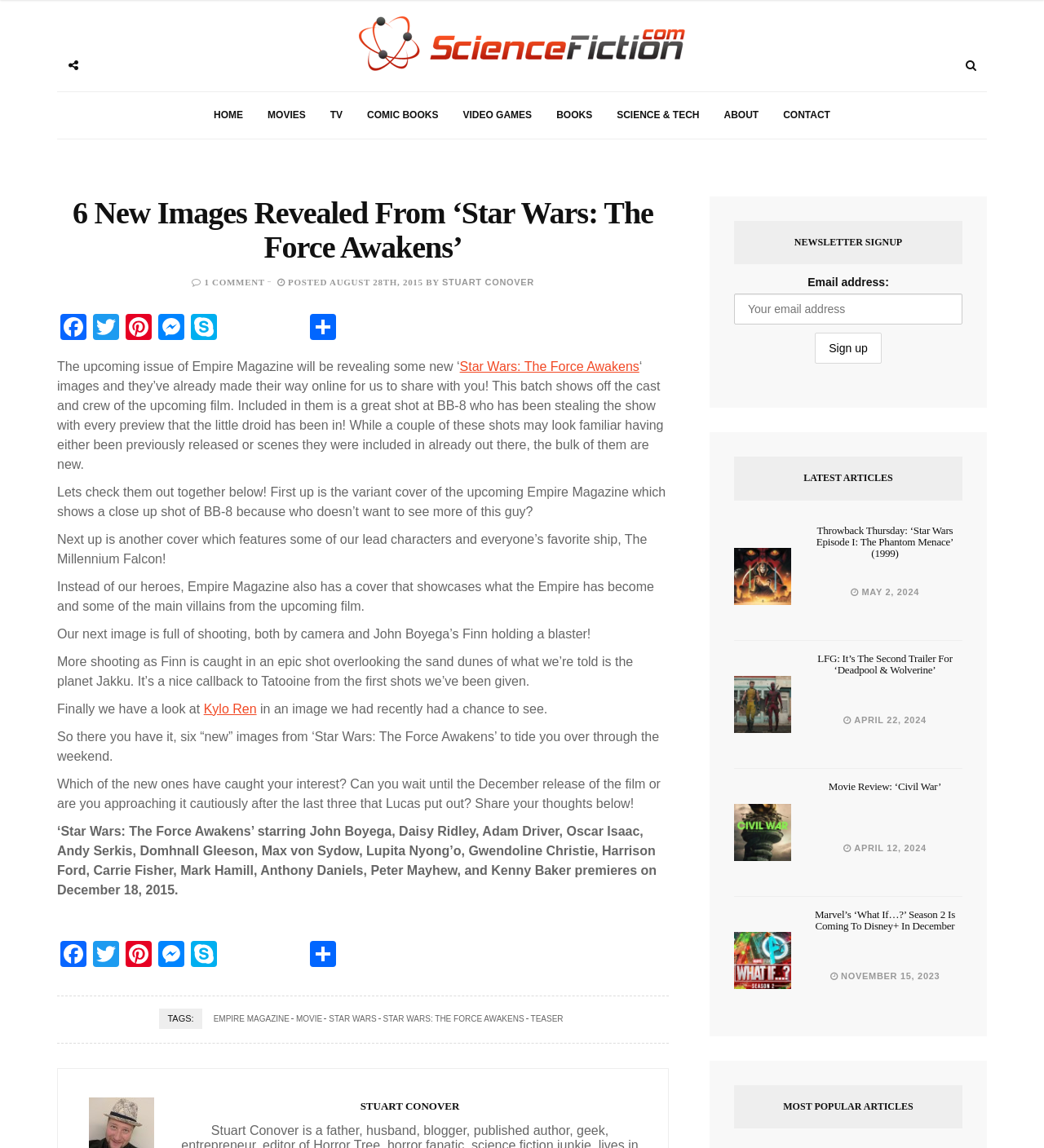Please find the bounding box coordinates of the clickable region needed to complete the following instruction: "Go to the home page". The bounding box coordinates must consist of four float numbers between 0 and 1, i.e., [left, top, right, bottom].

[0.193, 0.08, 0.245, 0.121]